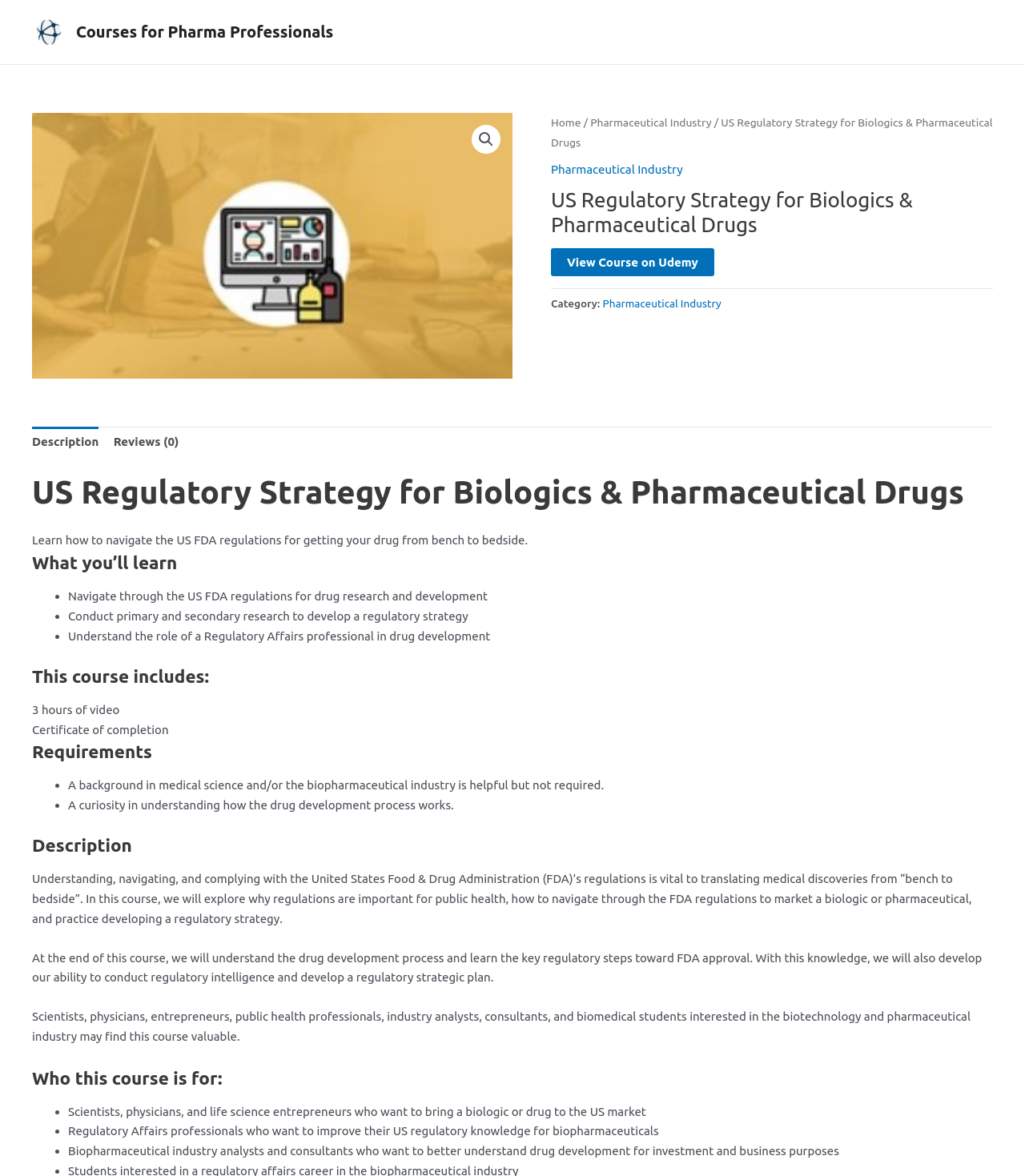Specify the bounding box coordinates of the area that needs to be clicked to achieve the following instruction: "Navigate to the Pharmaceutical Industry category".

[0.576, 0.099, 0.694, 0.11]